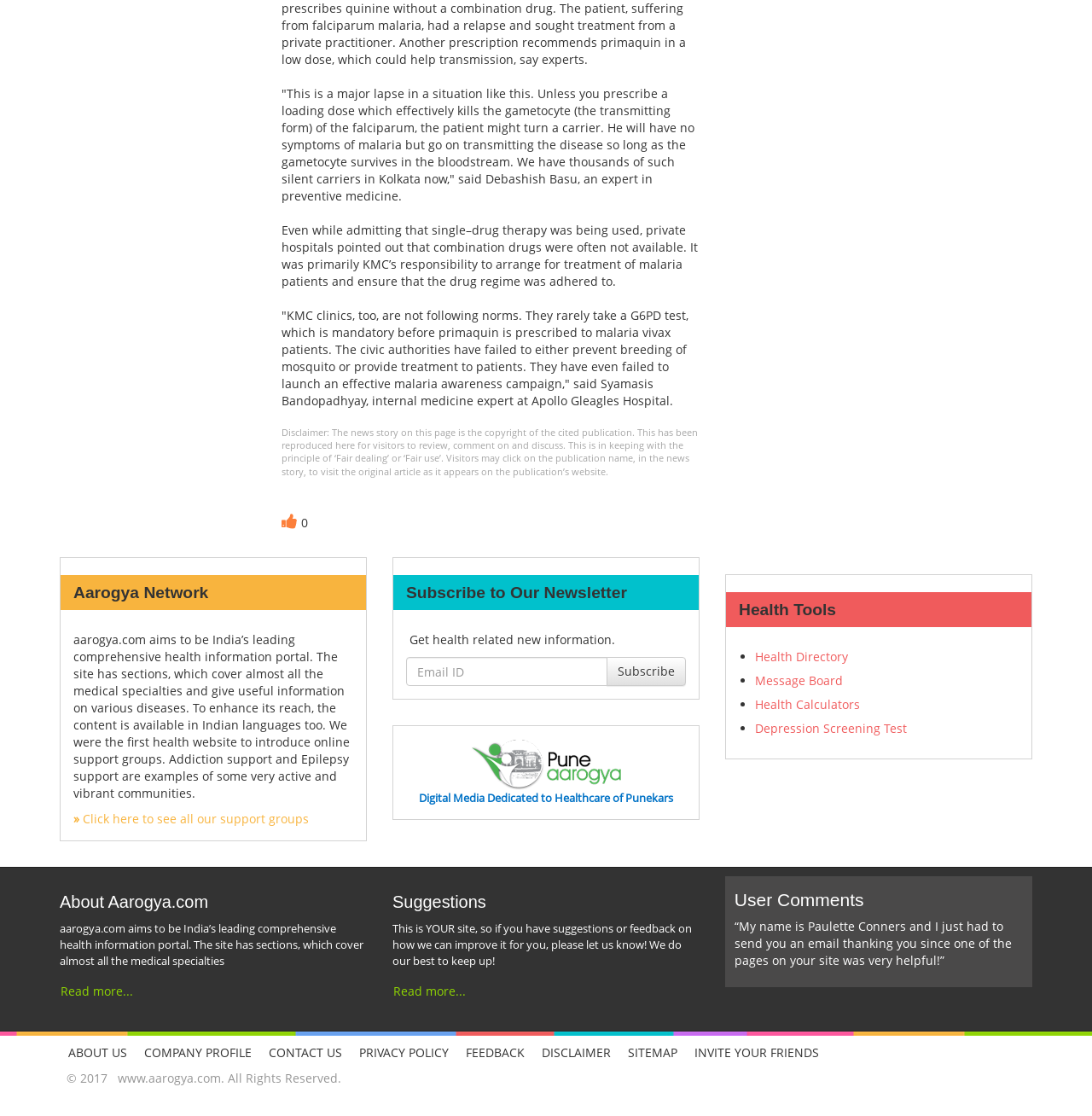Provide the bounding box coordinates of the HTML element this sentence describes: "About Us". The bounding box coordinates consist of four float numbers between 0 and 1, i.e., [left, top, right, bottom].

[0.055, 0.928, 0.124, 0.959]